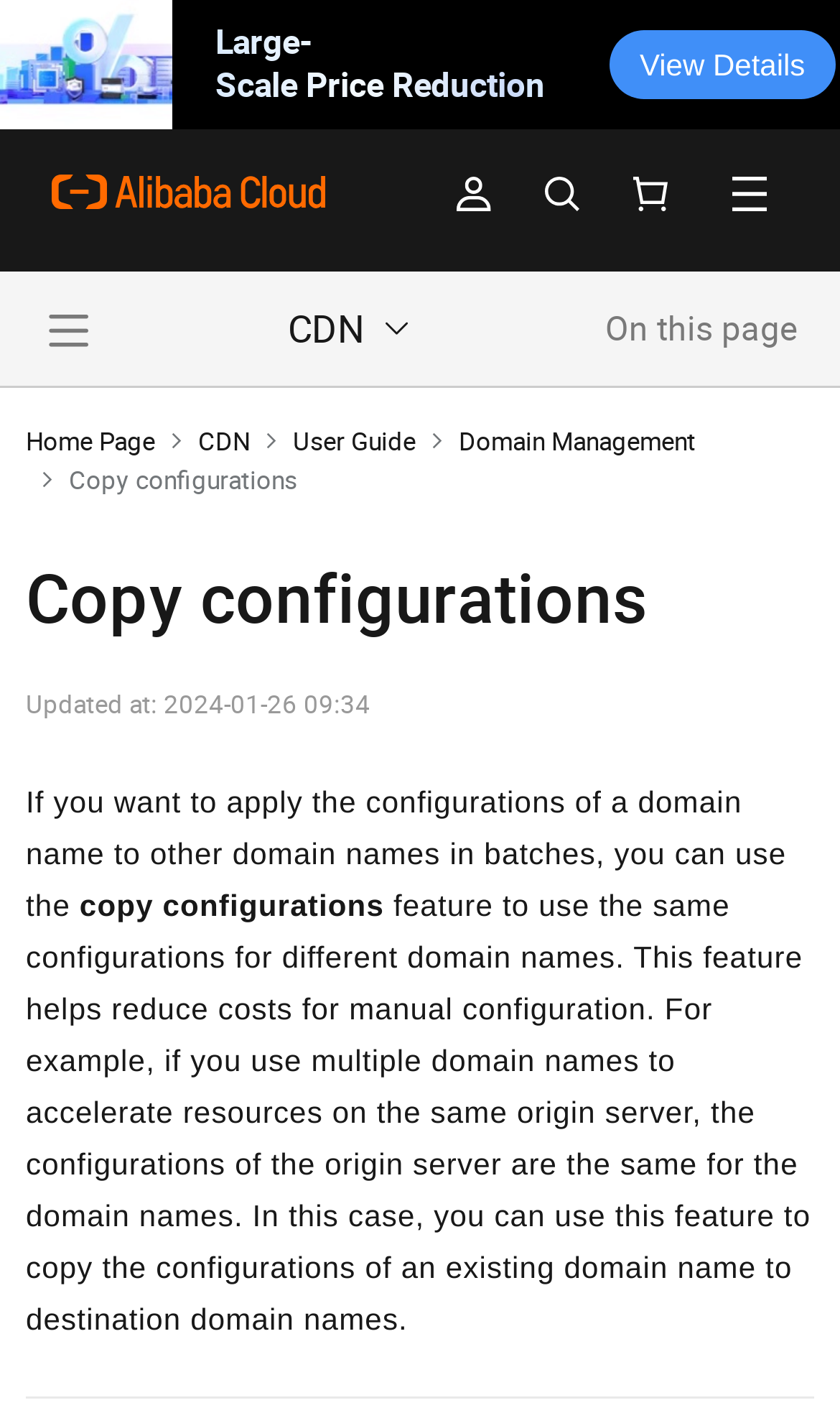From the webpage screenshot, identify the region described by Domain Management. Provide the bounding box coordinates as (top-left x, top-left y, bottom-right x, bottom-right y), with each value being a floating point number between 0 and 1.

[0.546, 0.301, 0.828, 0.322]